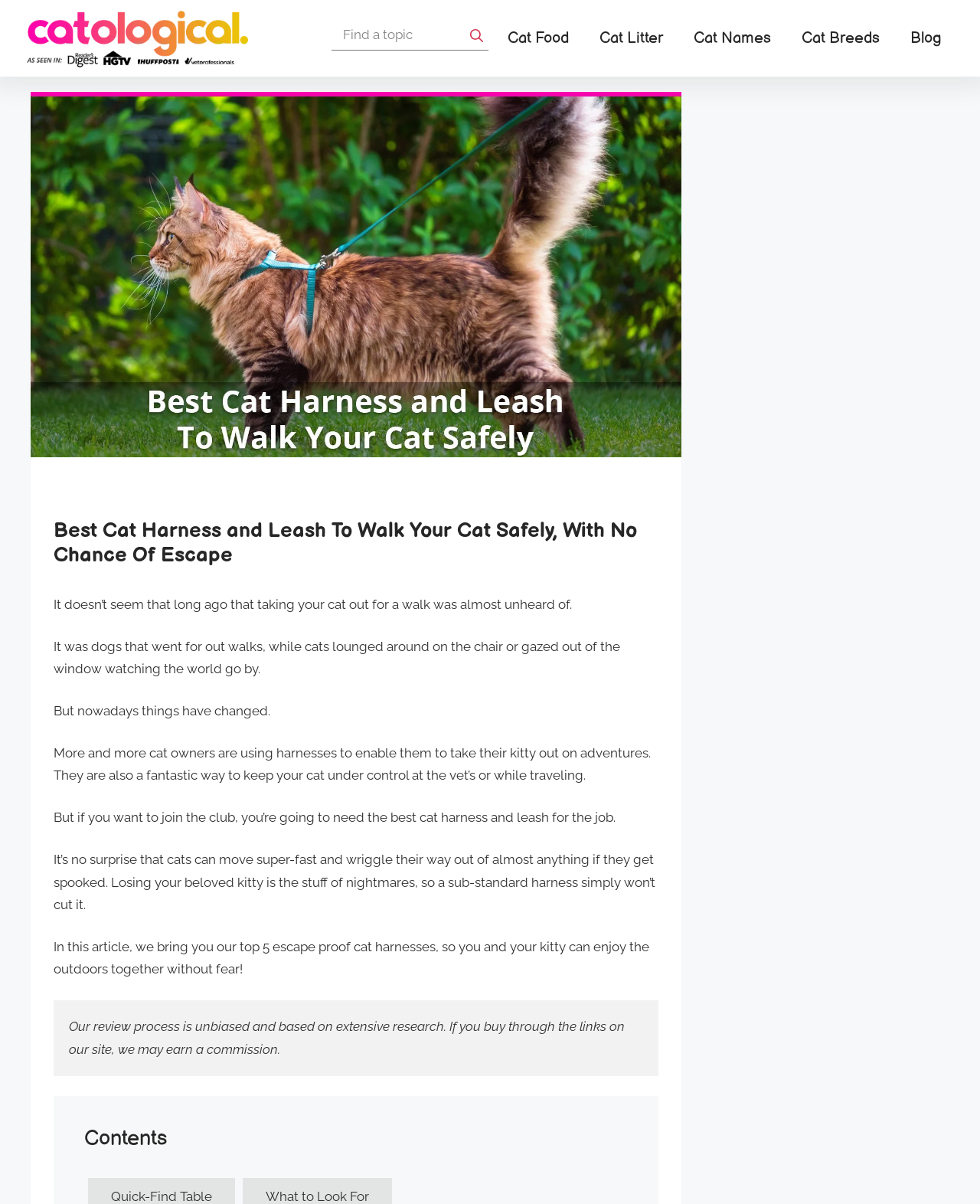Provide the bounding box coordinates for the UI element described in this sentence: "Cat Litter". The coordinates should be four float values between 0 and 1, i.e., [left, top, right, bottom].

[0.596, 0.013, 0.692, 0.051]